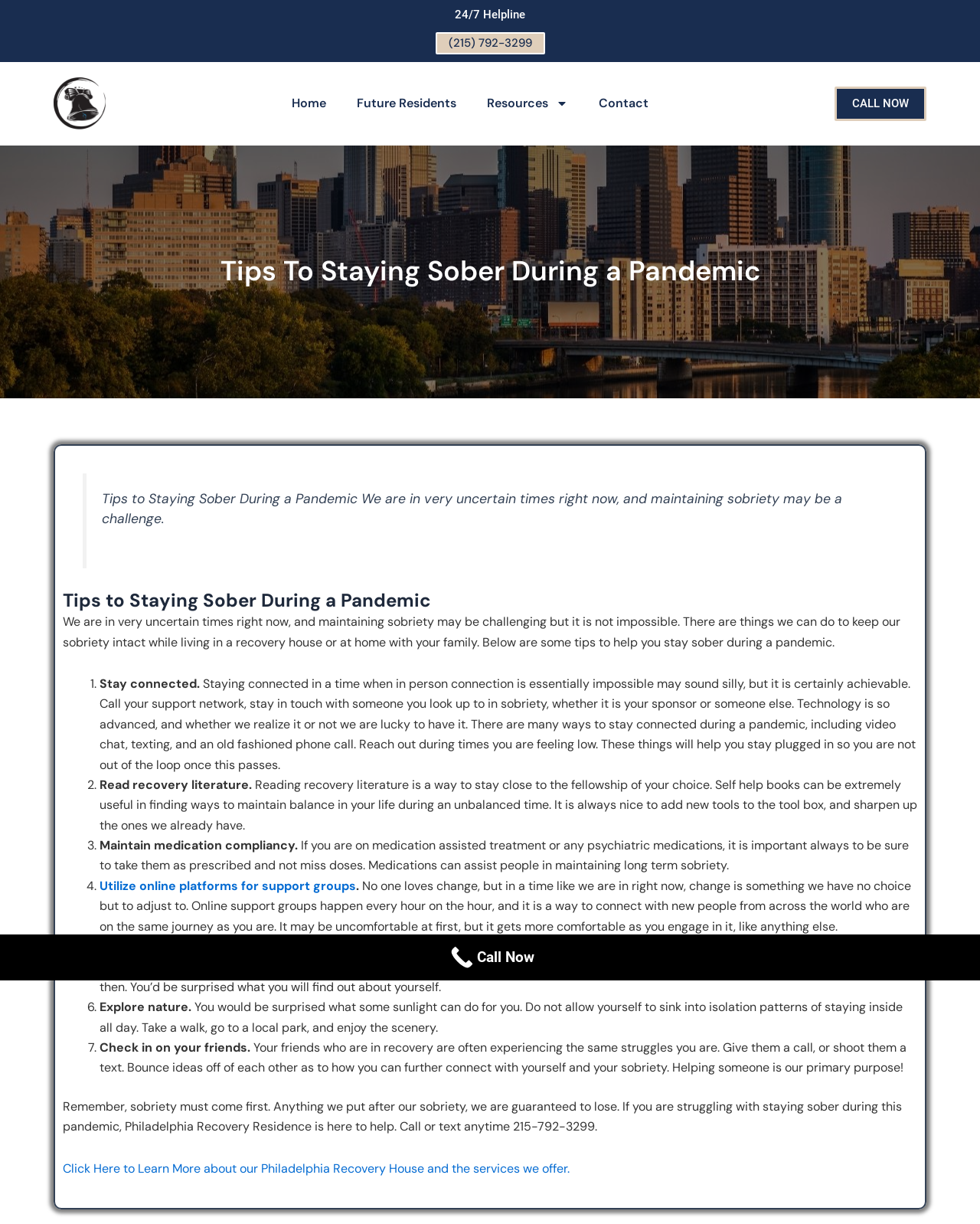Specify the bounding box coordinates of the area to click in order to execute this command: 'Learn more about the Philadelphia Recovery House'. The coordinates should consist of four float numbers ranging from 0 to 1, and should be formatted as [left, top, right, bottom].

[0.064, 0.948, 0.581, 0.961]